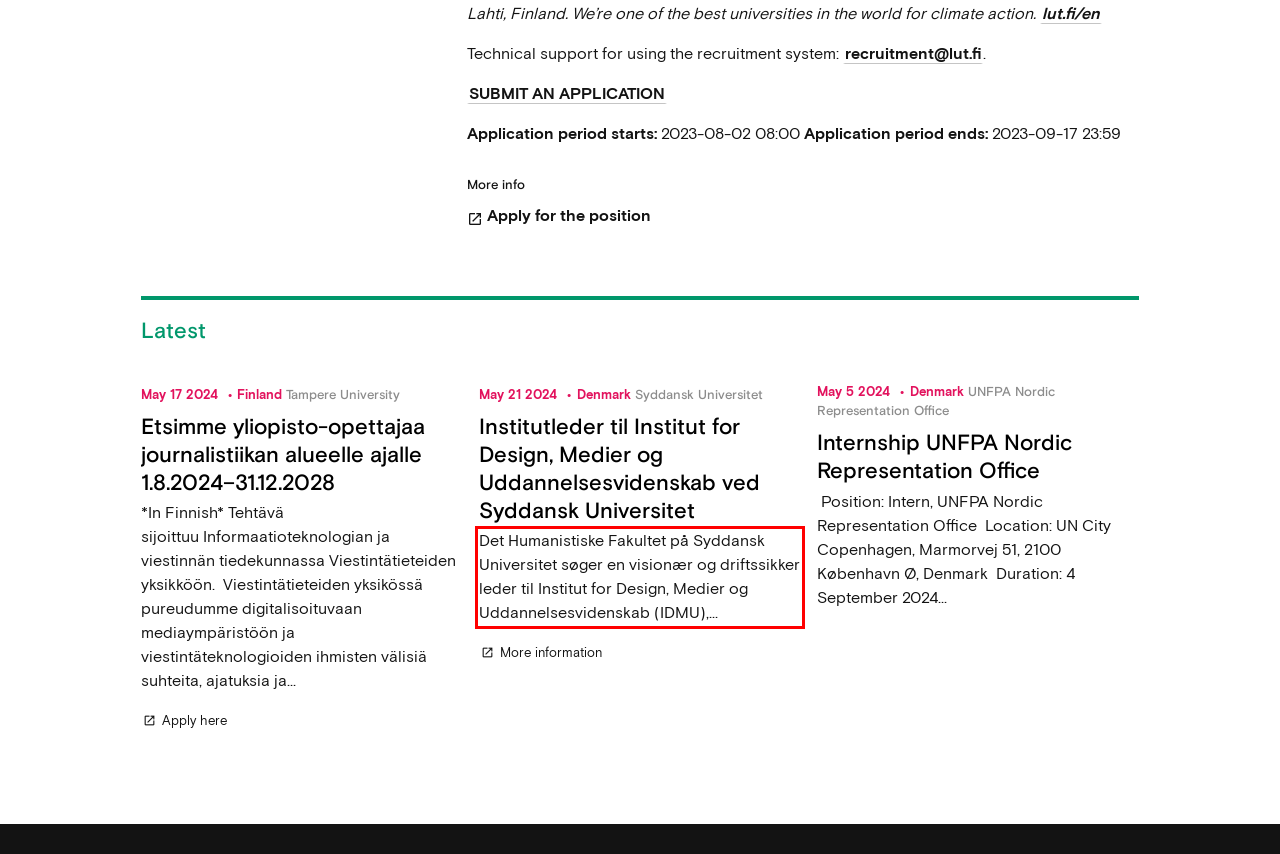Perform OCR on the text inside the red-bordered box in the provided screenshot and output the content.

Det Humanistiske Fakultet på Syddansk Universitet søger en visionær og driftssikker leder til Institut for Design, Medier og Uddannelsesvidenskab (IDMU),...